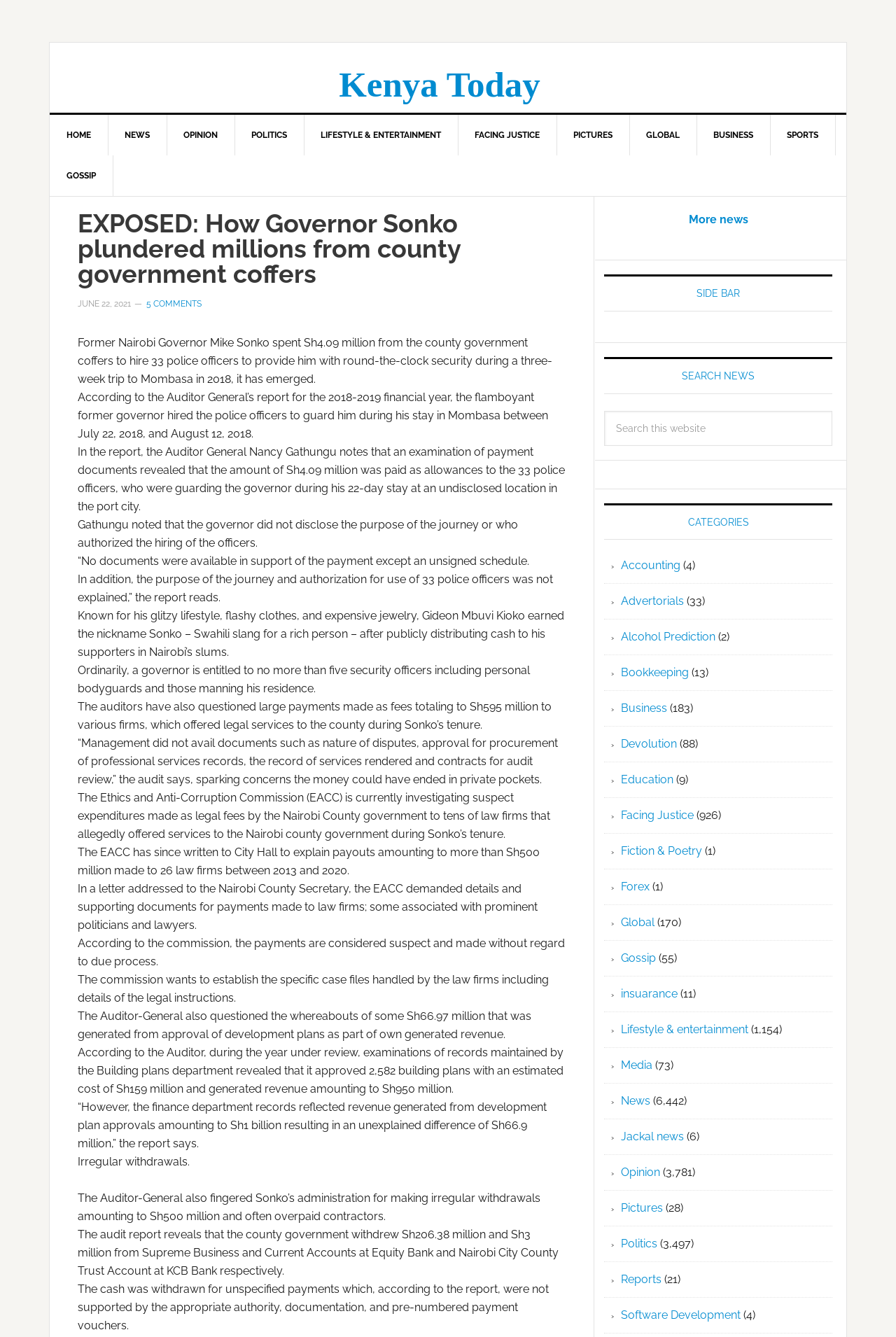Analyze the image and deliver a detailed answer to the question: What is the amount of money spent by the former governor on hiring police officers?

The article states that the former Nairobi Governor Mike Sonko spent Sh4.09 million from the county government coffers to hire 33 police officers to provide him with round-the-clock security during a three-week trip to Mombasa.